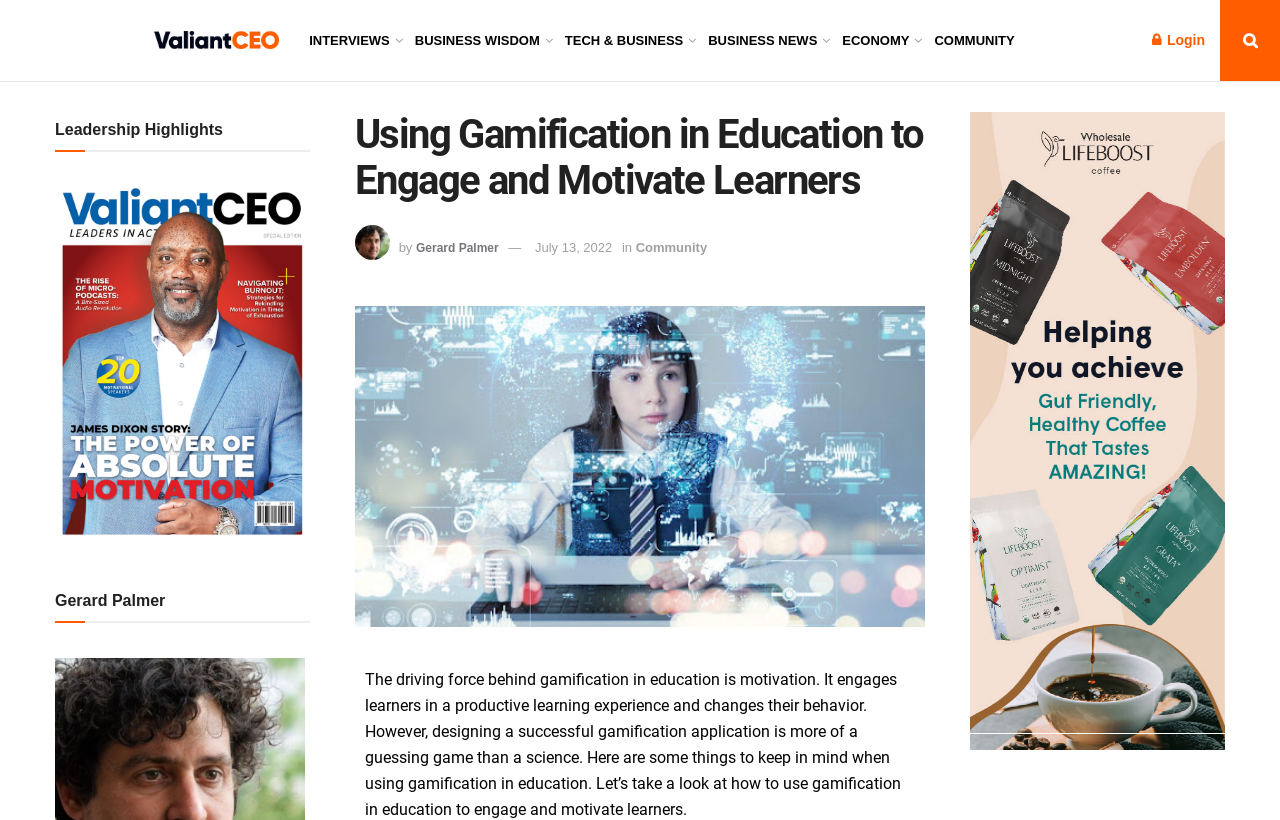What is the author of this article?
Based on the image, please offer an in-depth response to the question.

The author of this article can be found by looking at the byline, which is located below the title of the article. The byline says 'by Gerard Palmer', indicating that Gerard Palmer is the author of this article.